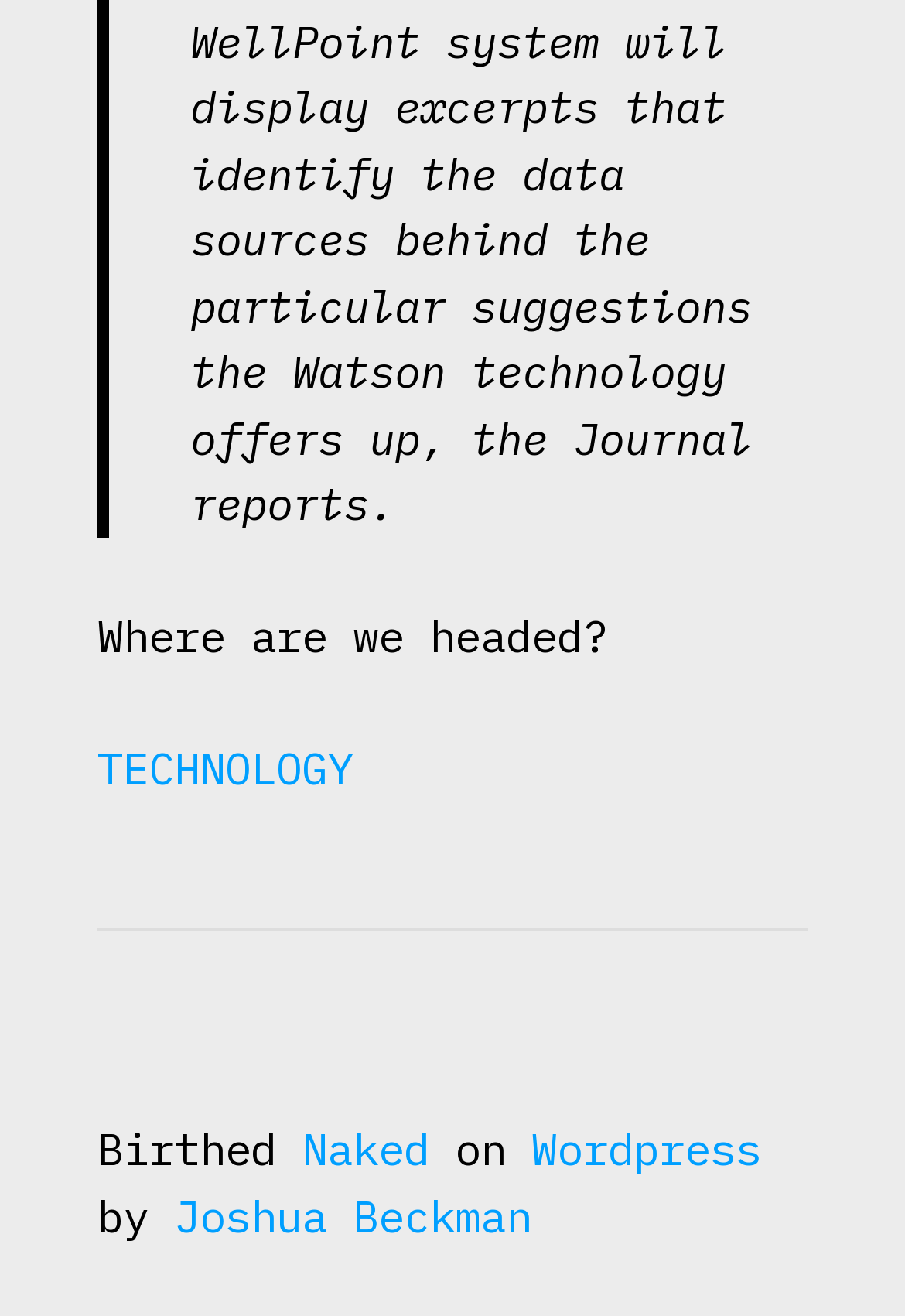Examine the screenshot and answer the question in as much detail as possible: How many links are there in the contentinfo section?

In the contentinfo section, there are three links: 'Naked', 'Wordpress', and 'Joshua Beckman'. These links are identified by their UI element types as 'link'.